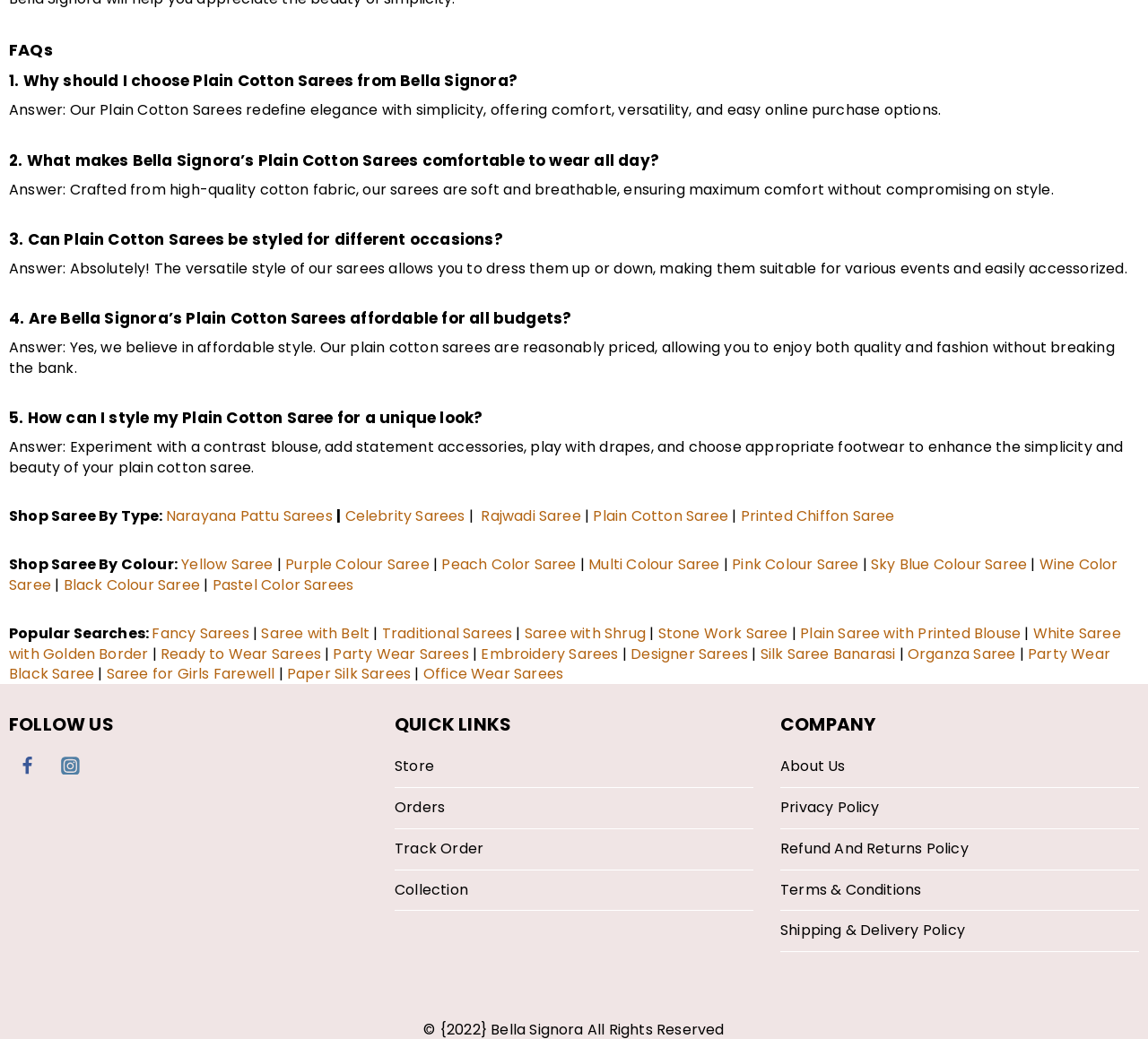What types of sarees can I shop by color?
Answer the question with a single word or phrase by looking at the picture.

Multiple colors